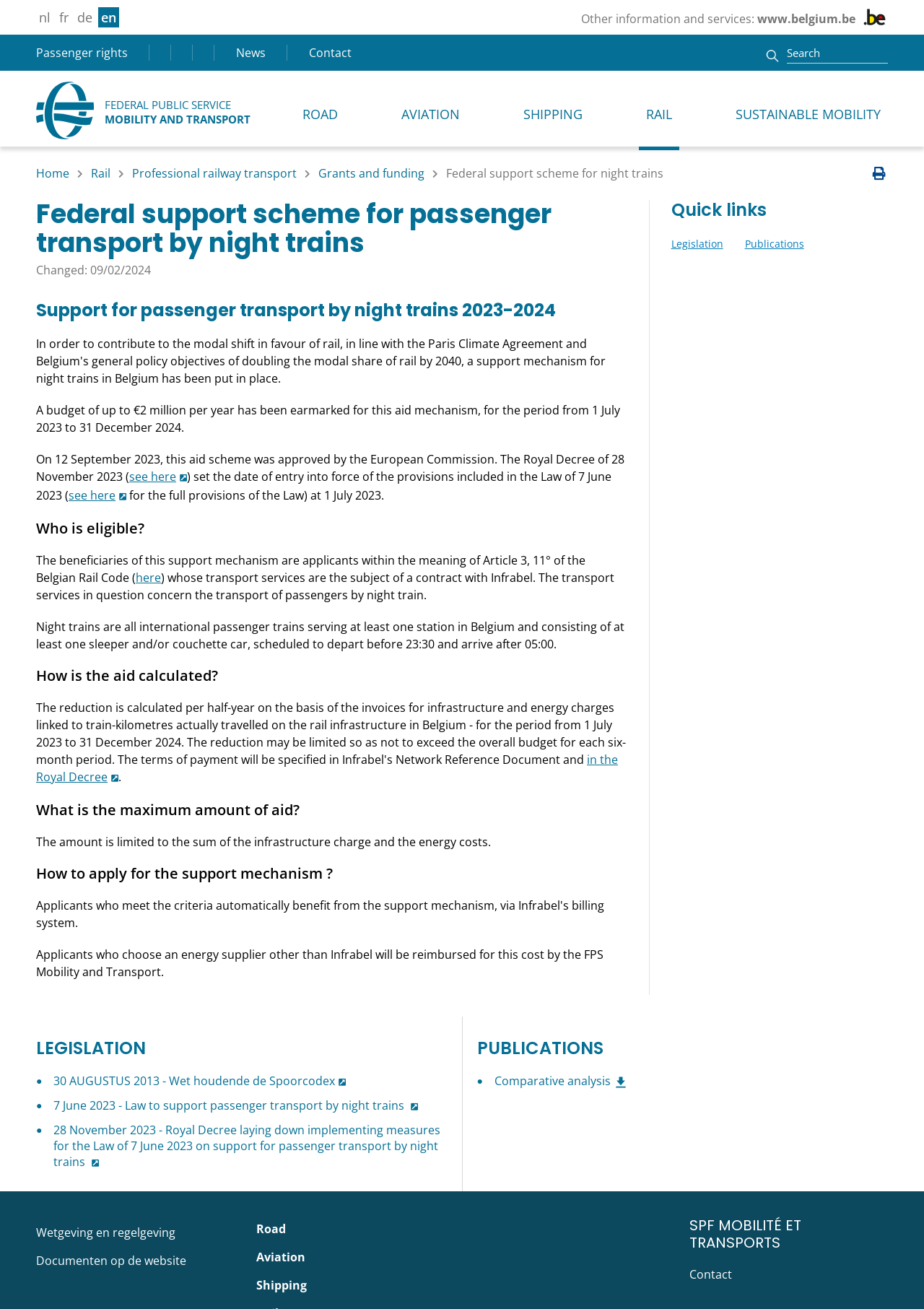Summarize the webpage in an elaborate manner.

This webpage appears to be a government website, specifically a page about a federal support scheme for passenger transport by night trains. 

At the top of the page, there is a language switcher with options for Nederlands, Français, Deutsch, and English. Next to it, there is a link to skip to the main content. 

On the top-right corner, there is a logo of the Belgian Federal Authorities and a link to another website, www.belgium.be. 

Below the language switcher, there is a navigation menu with links to "Passenger rights", "News", and "Contact". 

To the right of the navigation menu, there is a search bar with a button labeled "Rechercher" (French for "Search"). 

Further down, there is a main navigation menu with links to "ROAD", "AVIATION", "SHIPPING", "RAIL", and "SUSTAINABLE MOBILITY". 

Below the main navigation menu, there is a breadcrumb navigation menu showing the current page's location within the website's hierarchy. 

The main content of the page is divided into several sections, each with a heading. The sections include "Federal support scheme for passenger transport by night trains", "Who is eligible?", "How is the aid calculated?", "What is the maximum amount of aid?", and "How to apply for the support mechanism?". 

Each section contains paragraphs of text explaining the details of the support scheme. There are also links to external sources, such as the Royal Decree and the Law of 7 June 2023, which provide more information on the topic. 

On the right side of the page, there is a complementary section with headings "Quick links" and "On this page", which provide links to related pages and sections within the current page, respectively. 

At the bottom of the page, there is a section titled "LEGISLATION" with links to external sources, including laws and royal decrees related to the support scheme.